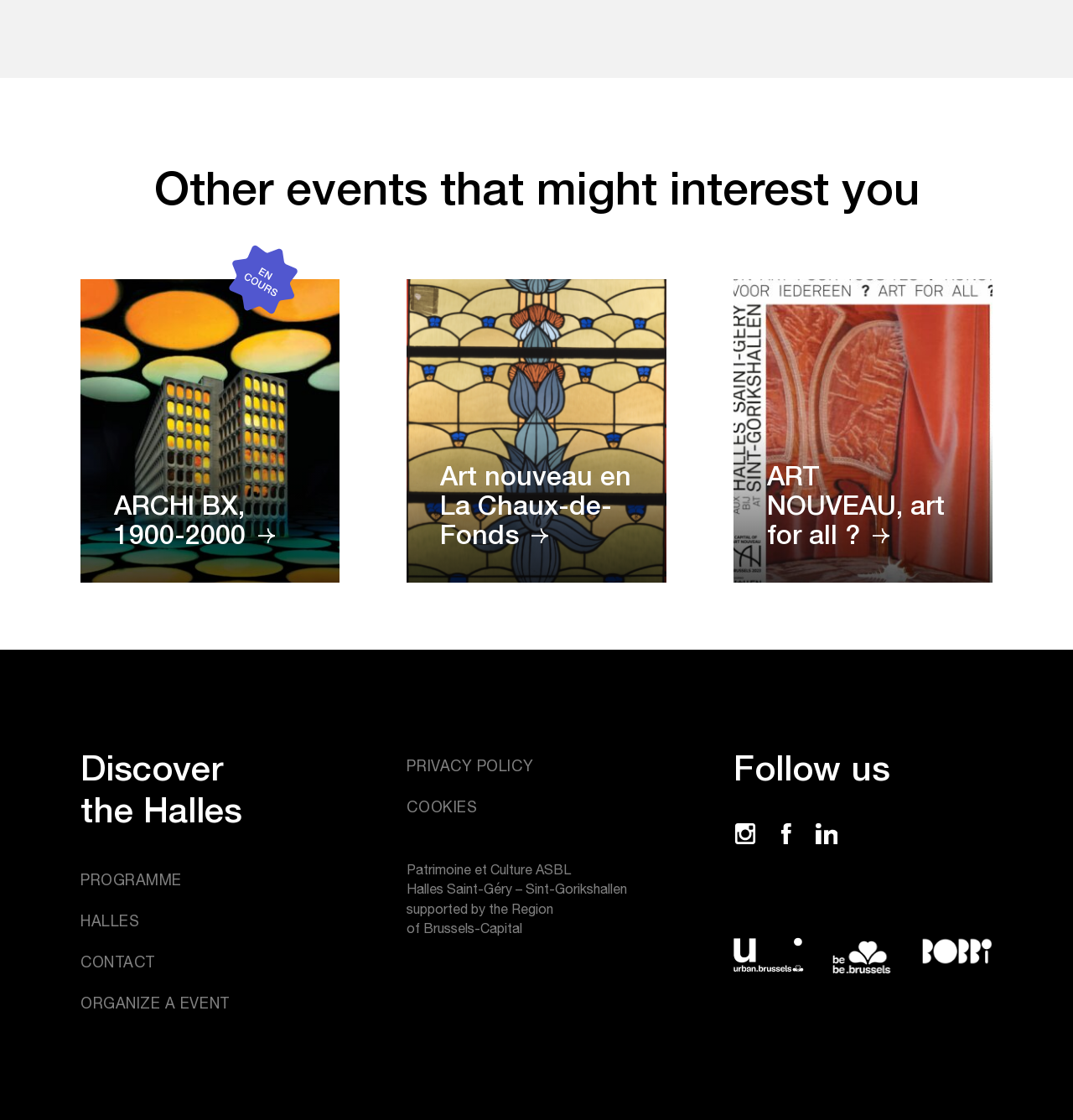Pinpoint the bounding box coordinates of the element that must be clicked to accomplish the following instruction: "Discover the Halles". The coordinates should be in the format of four float numbers between 0 and 1, i.e., [left, top, right, bottom].

[0.075, 0.667, 0.316, 0.741]